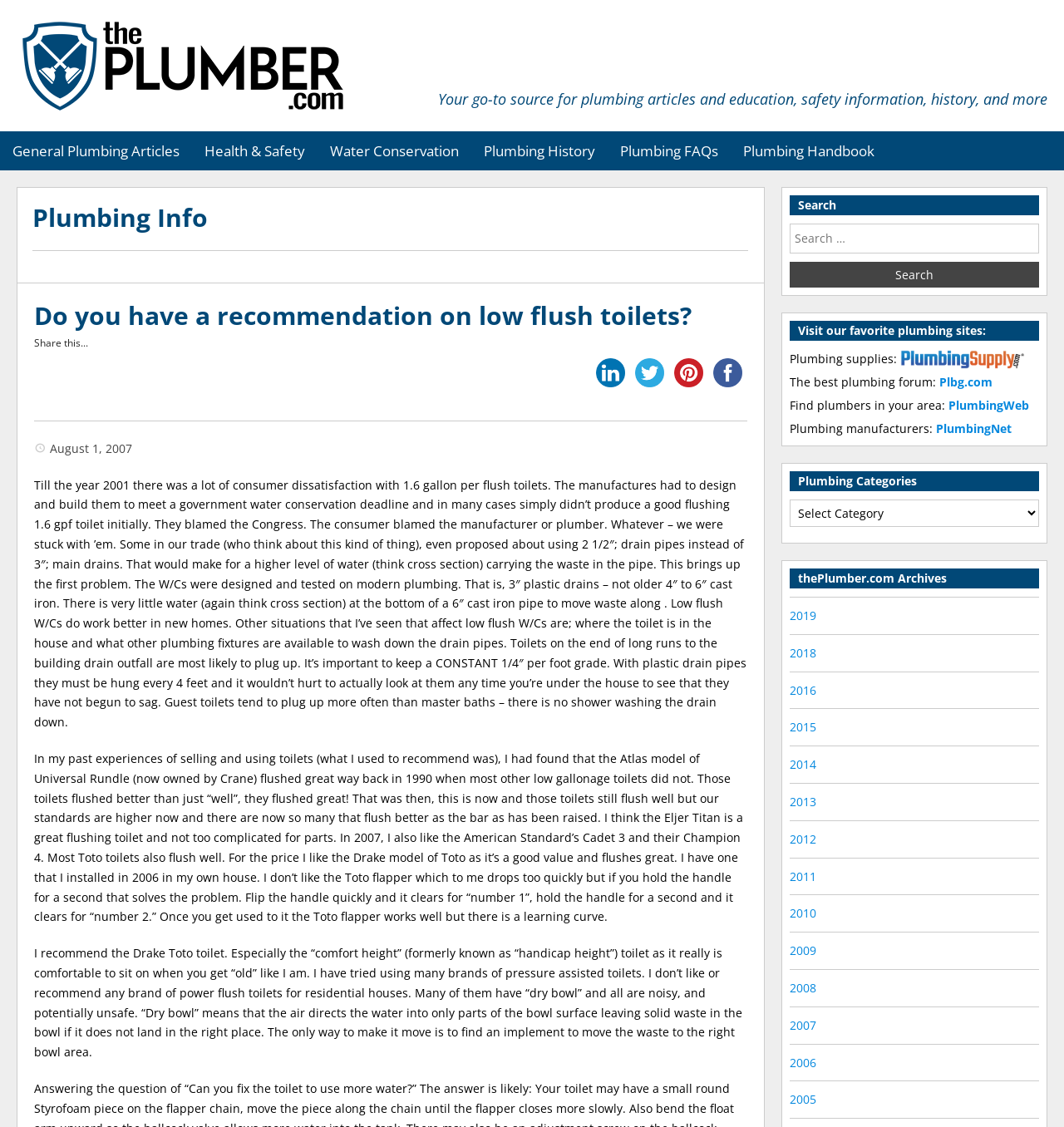Determine the bounding box coordinates for the area you should click to complete the following instruction: "Visit the best plumbing supplier on the web".

[0.846, 0.311, 0.963, 0.325]